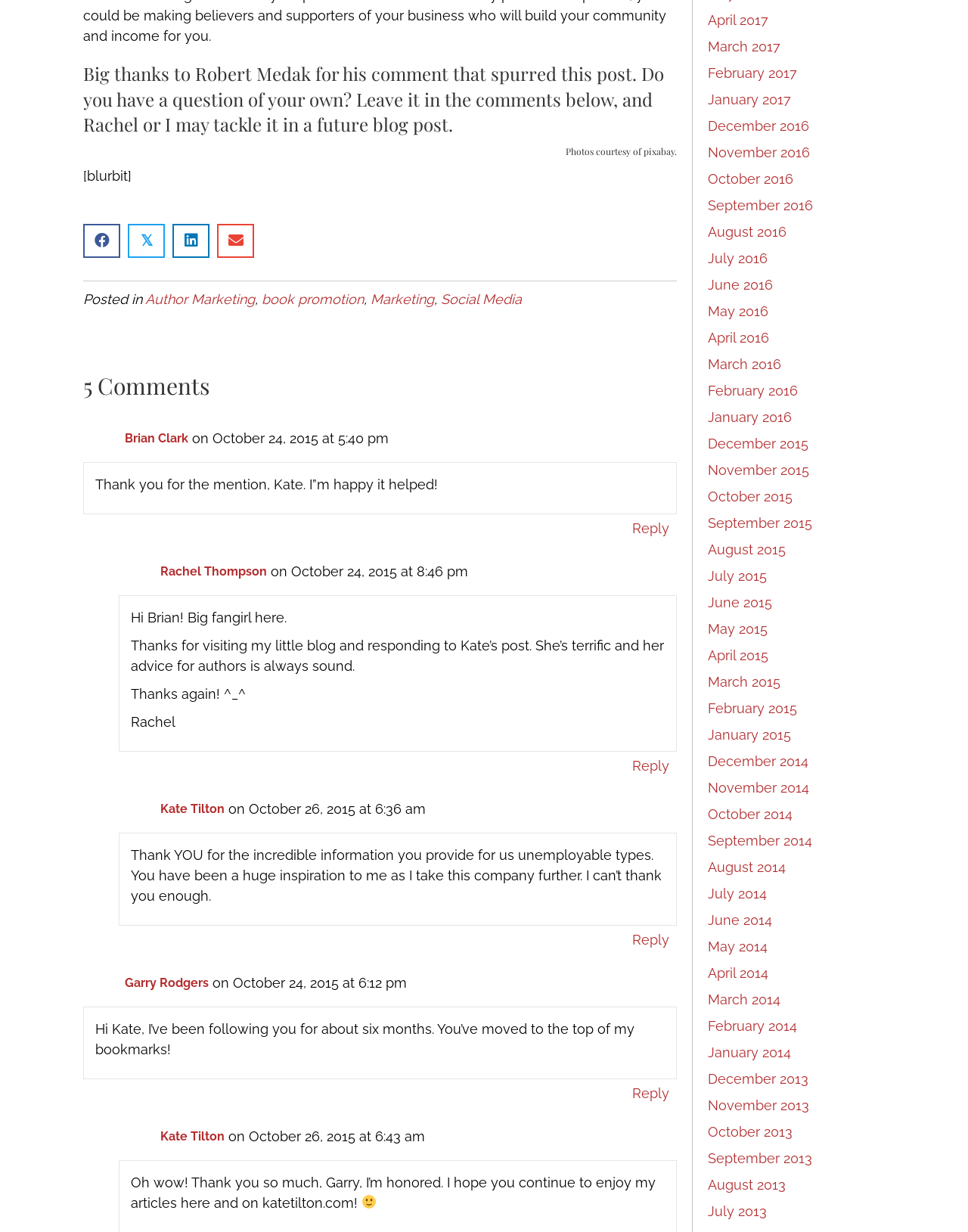Please identify the bounding box coordinates of the element's region that needs to be clicked to fulfill the following instruction: "Click on the link to share on Facebook". The bounding box coordinates should consist of four float numbers between 0 and 1, i.e., [left, top, right, bottom].

[0.086, 0.181, 0.124, 0.209]